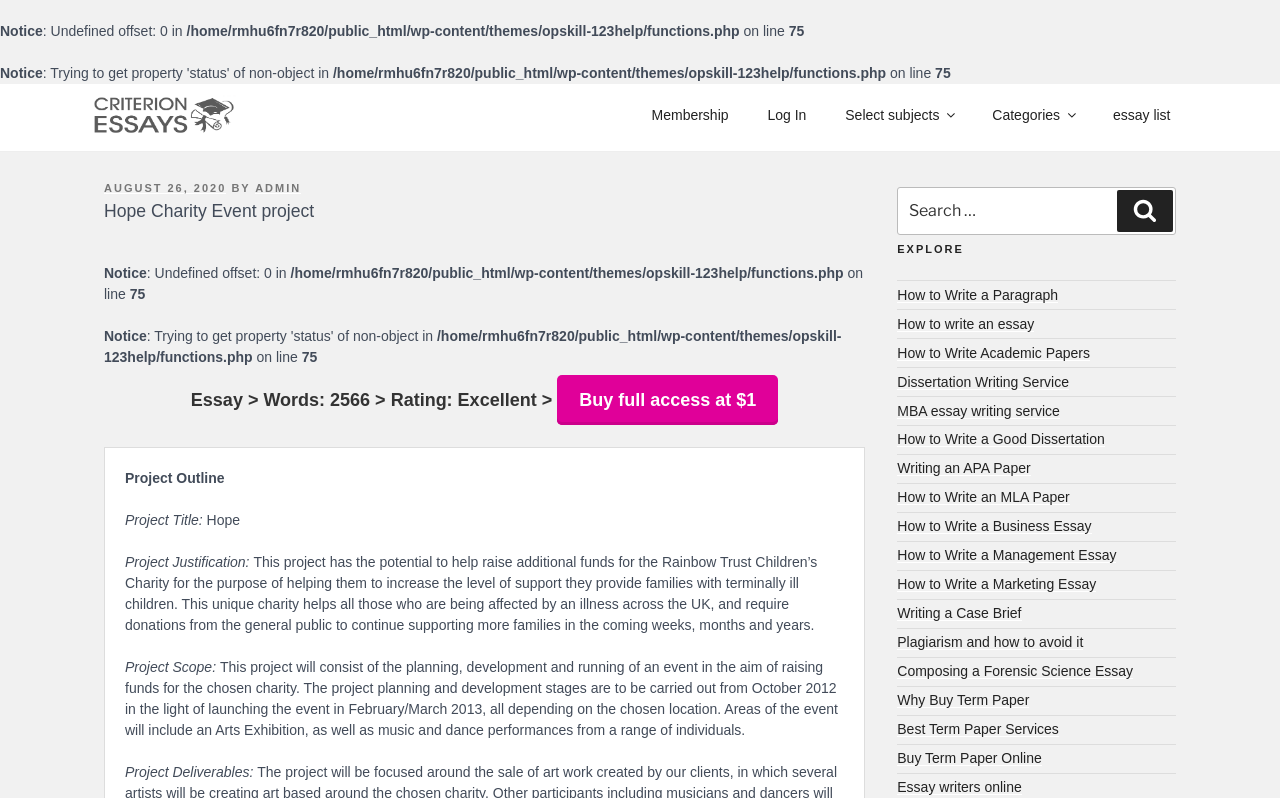Please identify the coordinates of the bounding box that should be clicked to fulfill this instruction: "Search for a topic".

[0.701, 0.234, 0.919, 0.295]